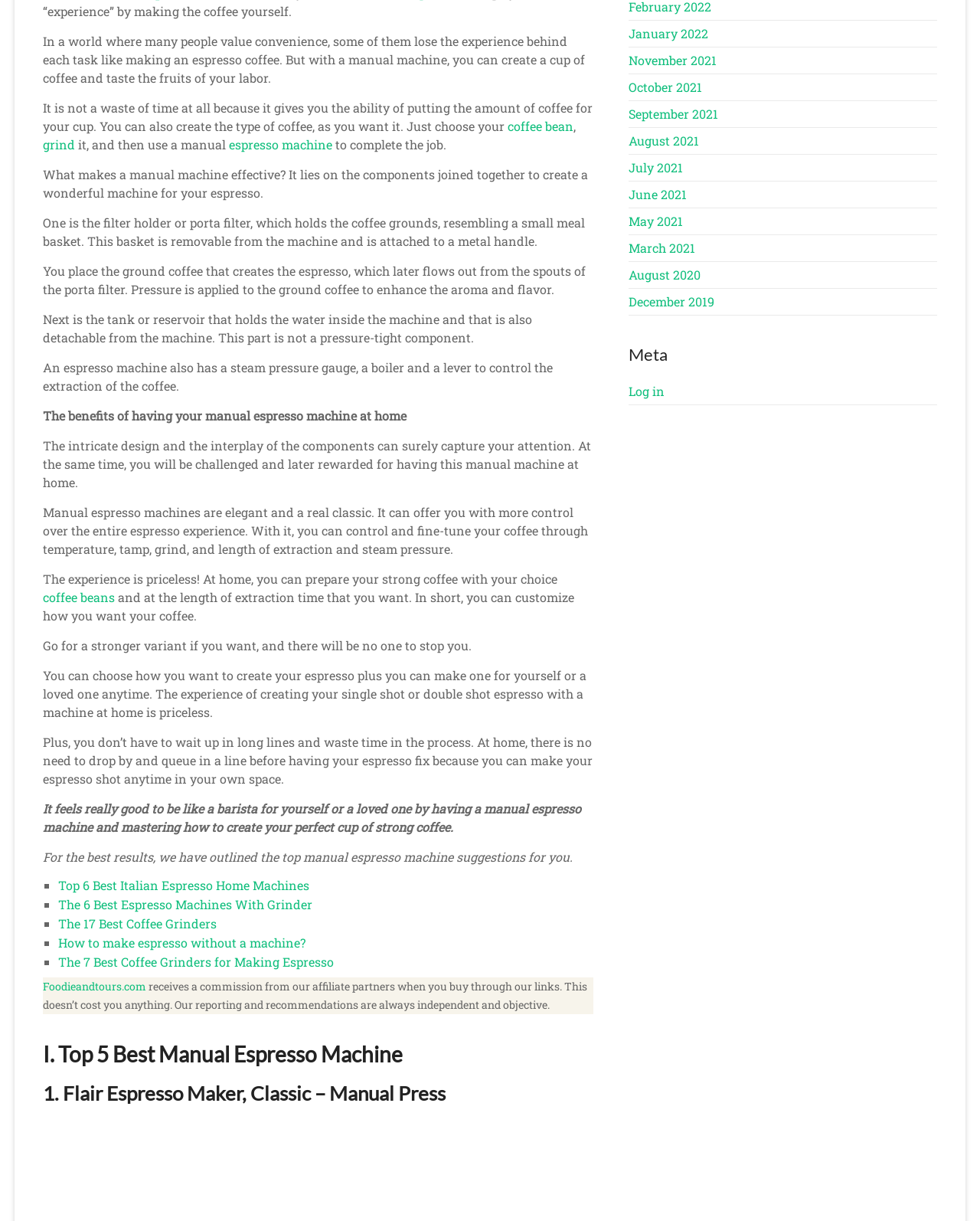Using the element description Log in, predict the bounding box coordinates for the UI element. Provide the coordinates in (top-left x, top-left y, bottom-right x, bottom-right y) format with values ranging from 0 to 1.

[0.641, 0.314, 0.678, 0.327]